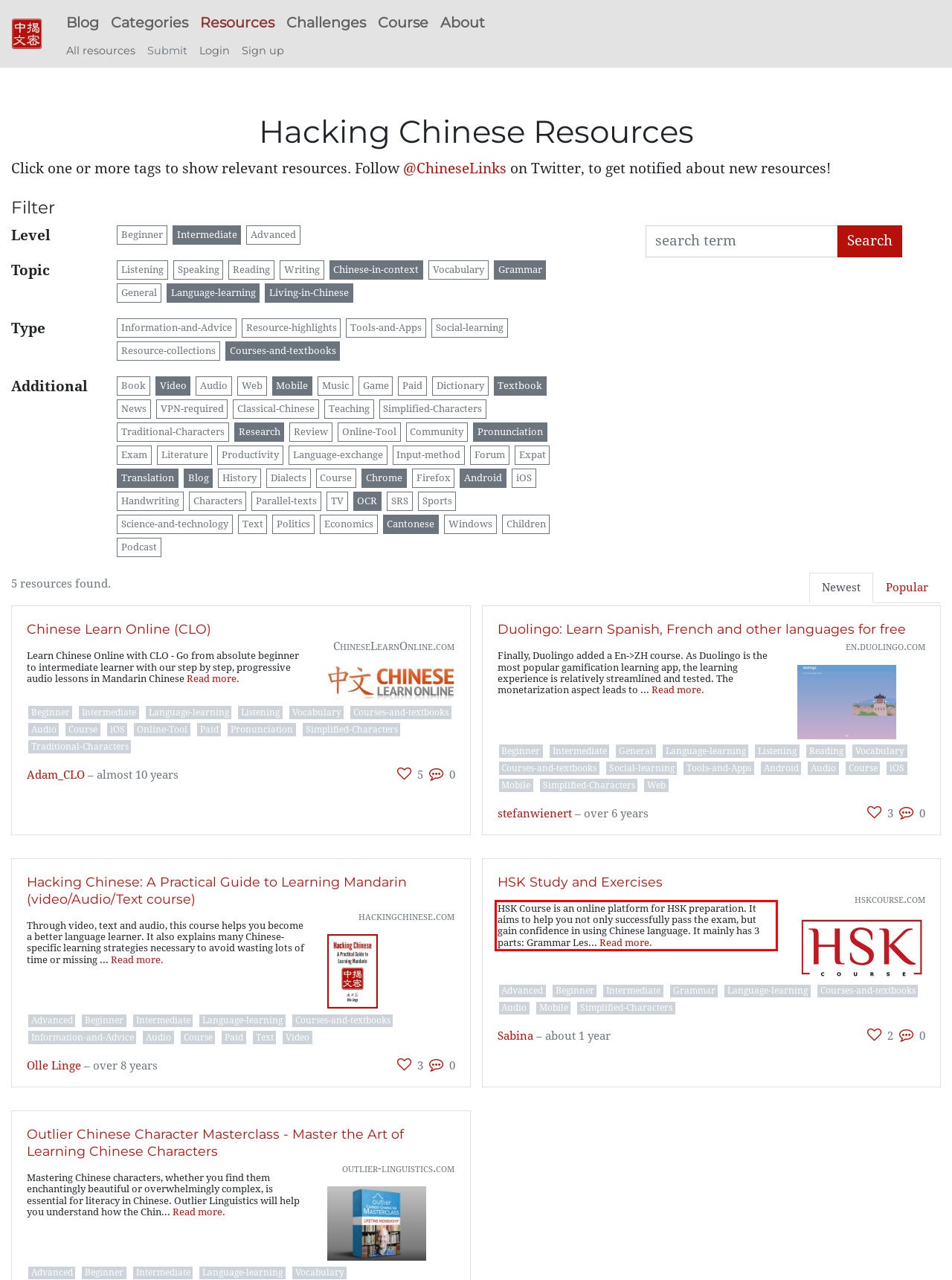Analyze the screenshot of the webpage that features a red bounding box and recognize the text content enclosed within this red bounding box.

HSK Course is an online platform for HSK preparation. It aims to help you not only successfully pass the exam, but gain confidence in using Chinese language. It mainly has 3 parts: Grammar Les... Read more.